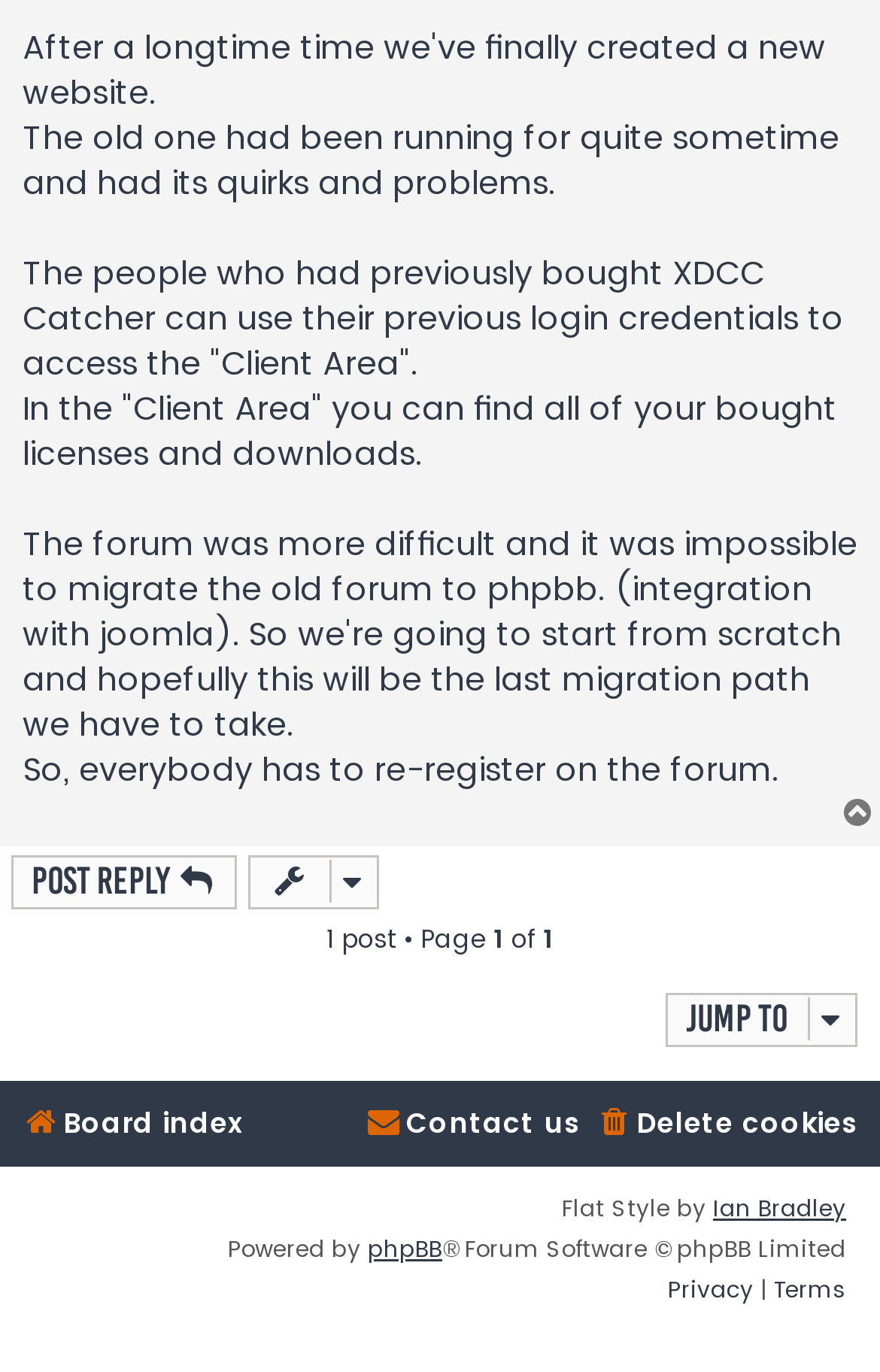Given the element description: "Privacy | Terms", predict the bounding box coordinates of this UI element. The coordinates must be four float numbers between 0 and 1, given as [left, top, right, bottom].

[0.038, 0.926, 0.962, 0.955]